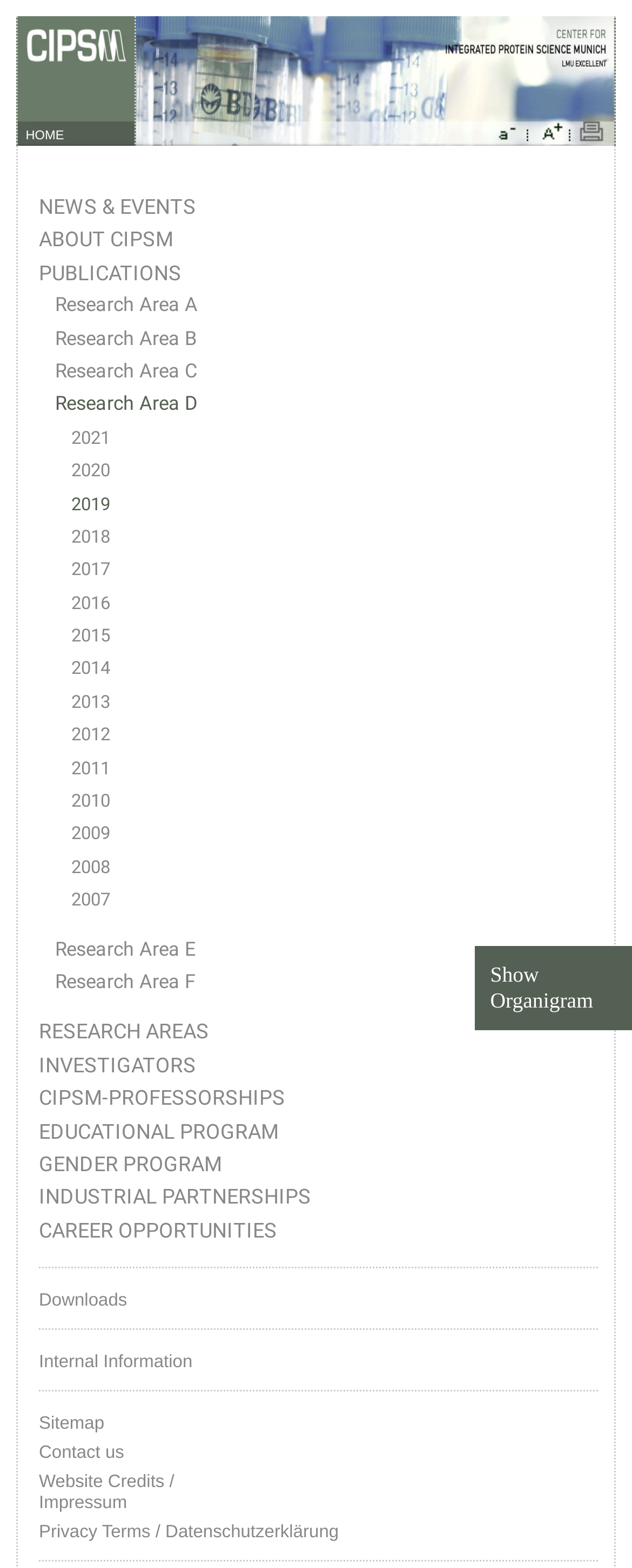Kindly determine the bounding box coordinates for the area that needs to be clicked to execute this instruction: "View the Research Area A page".

[0.087, 0.187, 0.946, 0.203]